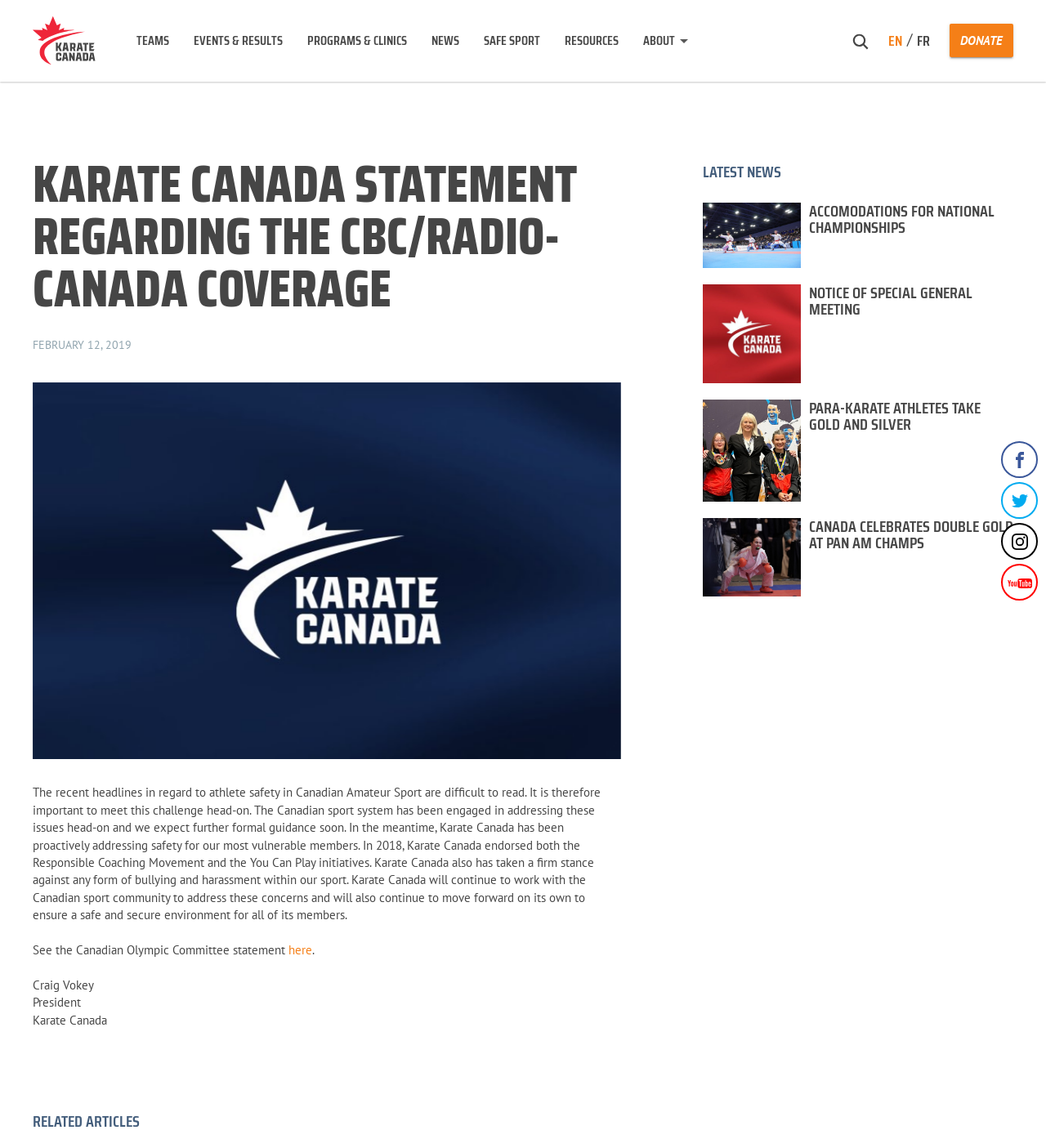Indicate the bounding box coordinates of the element that needs to be clicked to satisfy the following instruction: "Click the DONATE link". The coordinates should be four float numbers between 0 and 1, i.e., [left, top, right, bottom].

[0.908, 0.021, 0.969, 0.05]